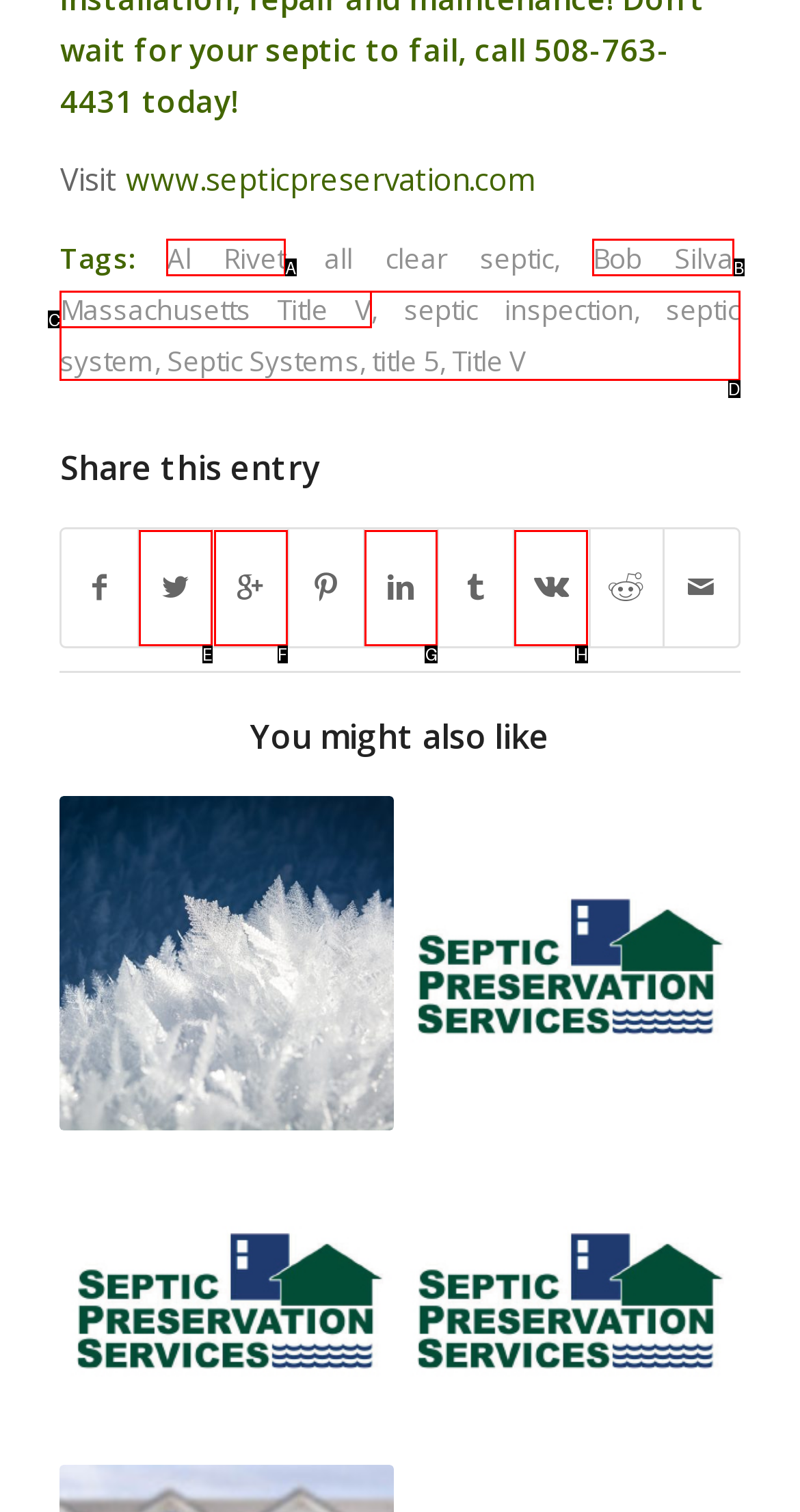Find the HTML element that corresponds to the description: alt="Logo Eco-Pack". Indicate your selection by the letter of the appropriate option.

None